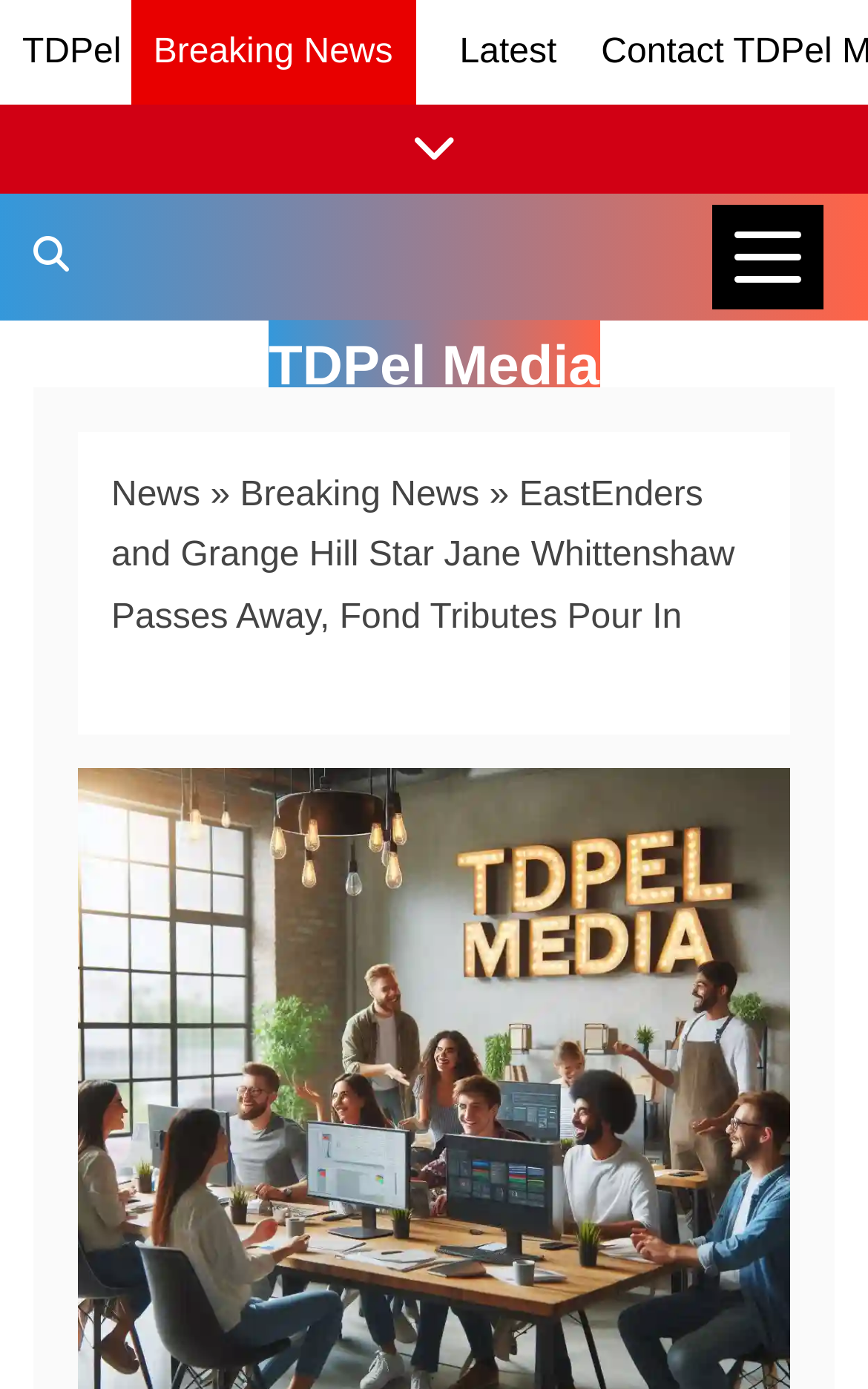Please give a succinct answer using a single word or phrase:
What is the function of the 'News Categories' button?

To show news categories